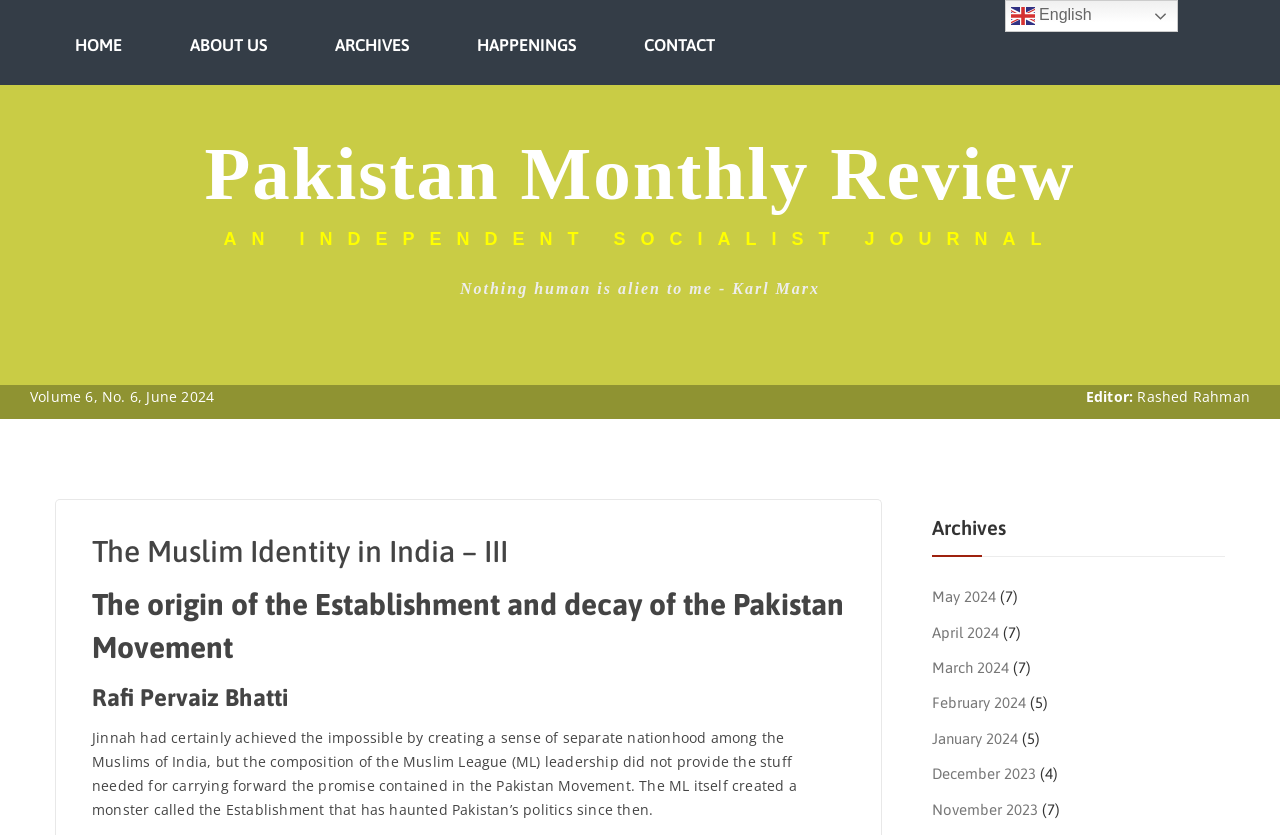How many archives are listed?
Based on the visual content, answer with a single word or a brief phrase.

7